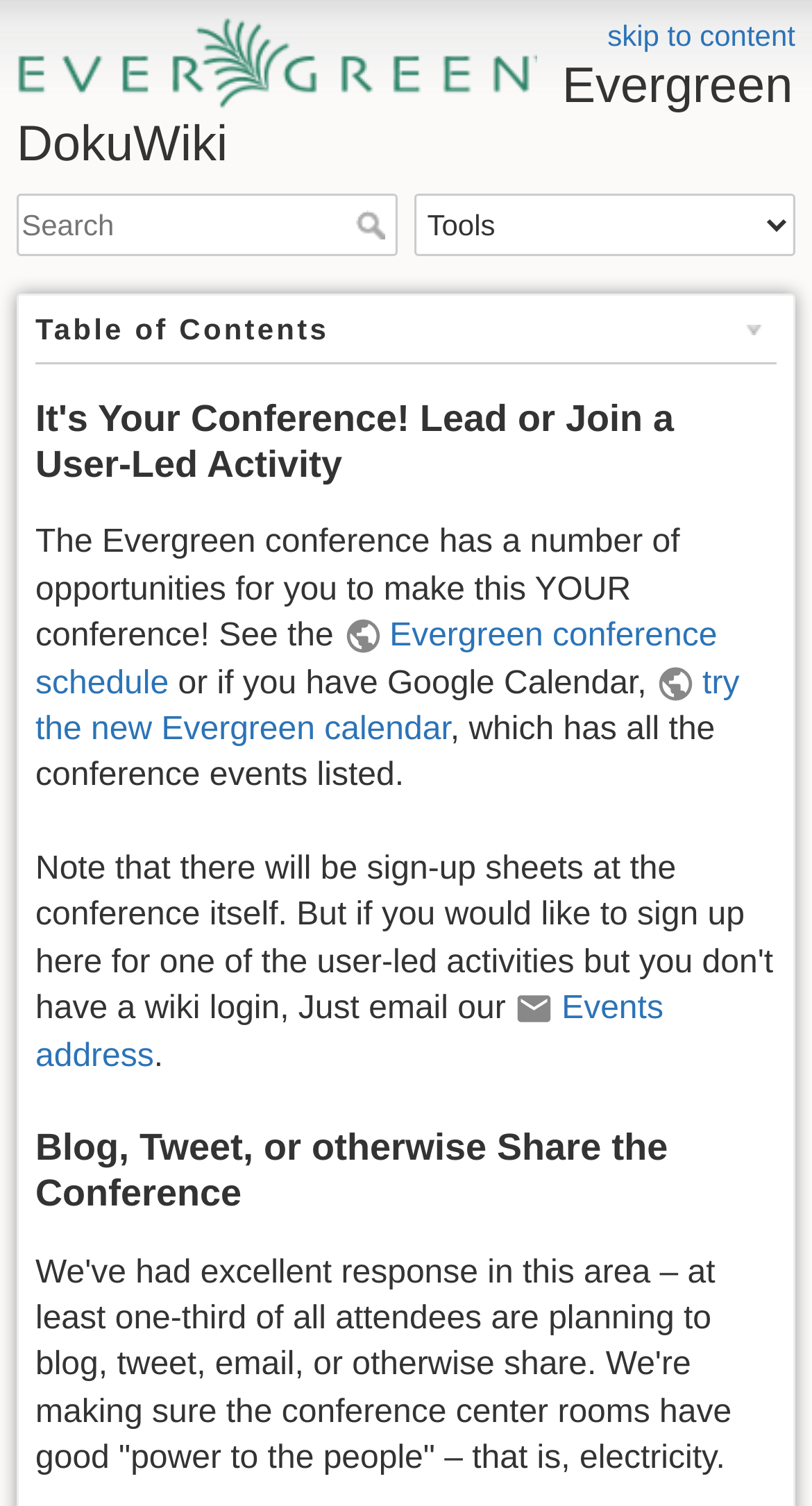Please find the bounding box for the following UI element description. Provide the coordinates in (top-left x, top-left y, bottom-right x, bottom-right y) format, with values between 0 and 1: skip to content

[0.748, 0.012, 0.979, 0.035]